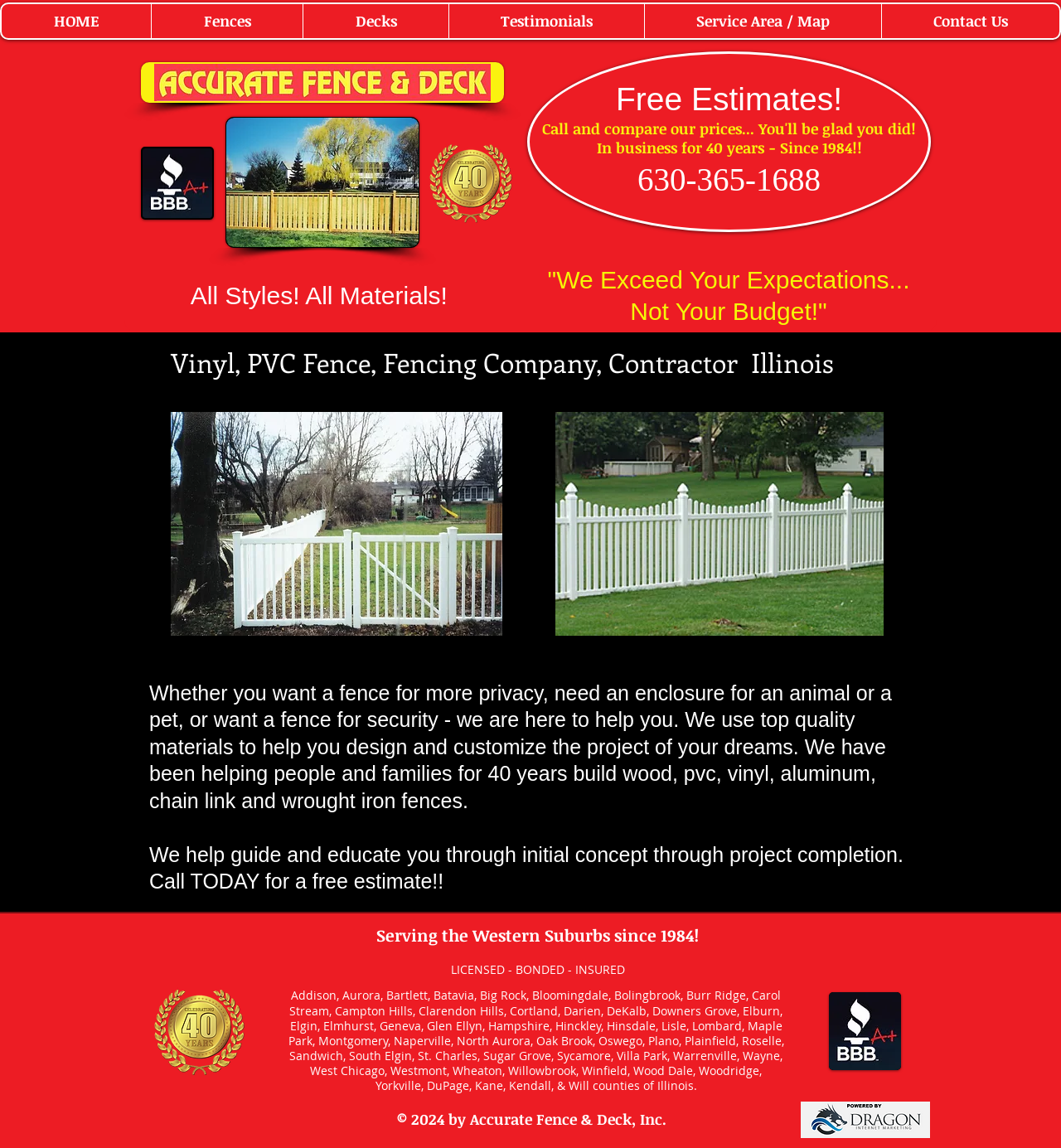Highlight the bounding box coordinates of the element you need to click to perform the following instruction: "Get a free estimate."

[0.497, 0.068, 0.877, 0.104]